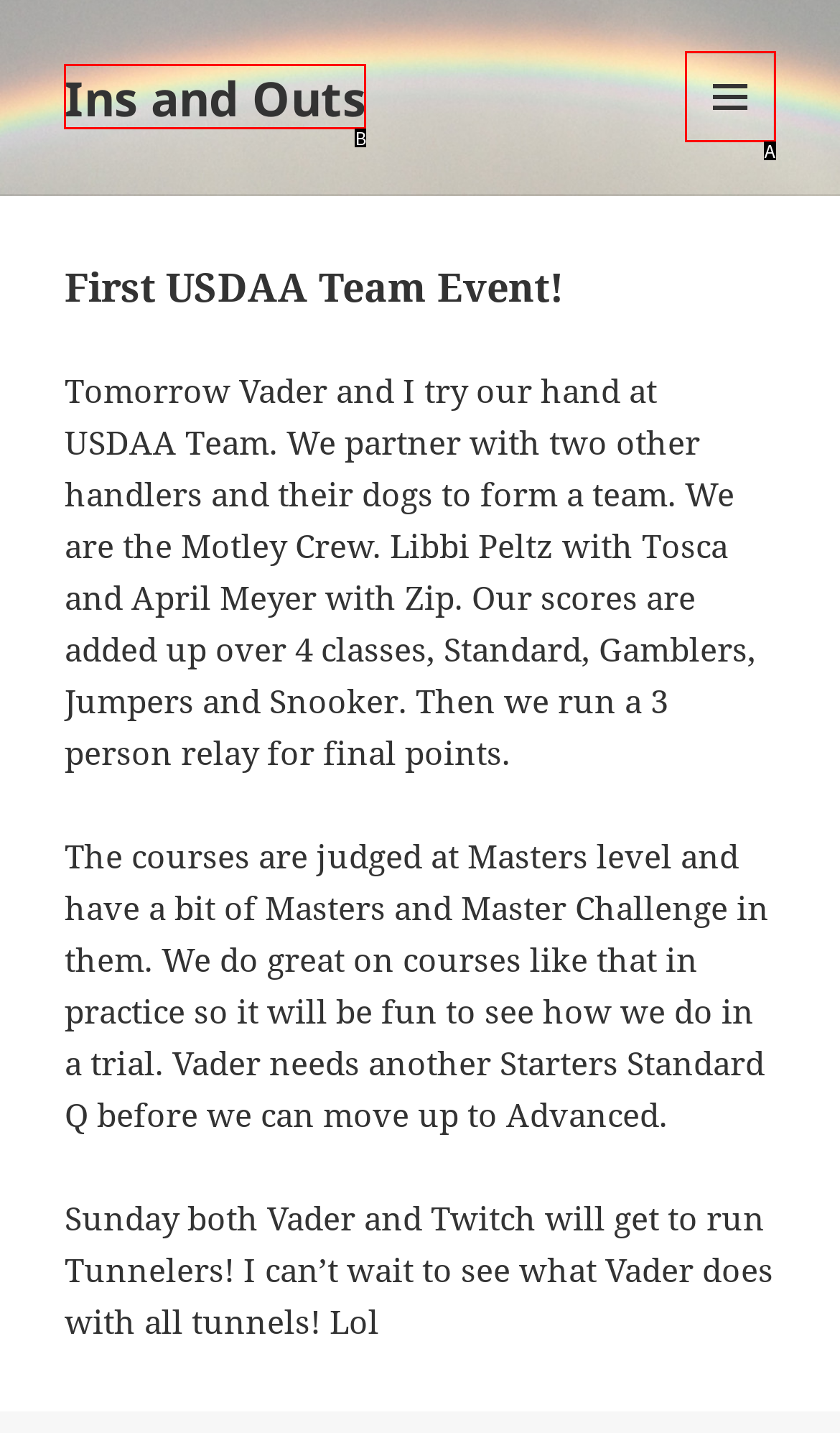Match the HTML element to the description: Ins and Outs. Respond with the letter of the correct option directly.

B